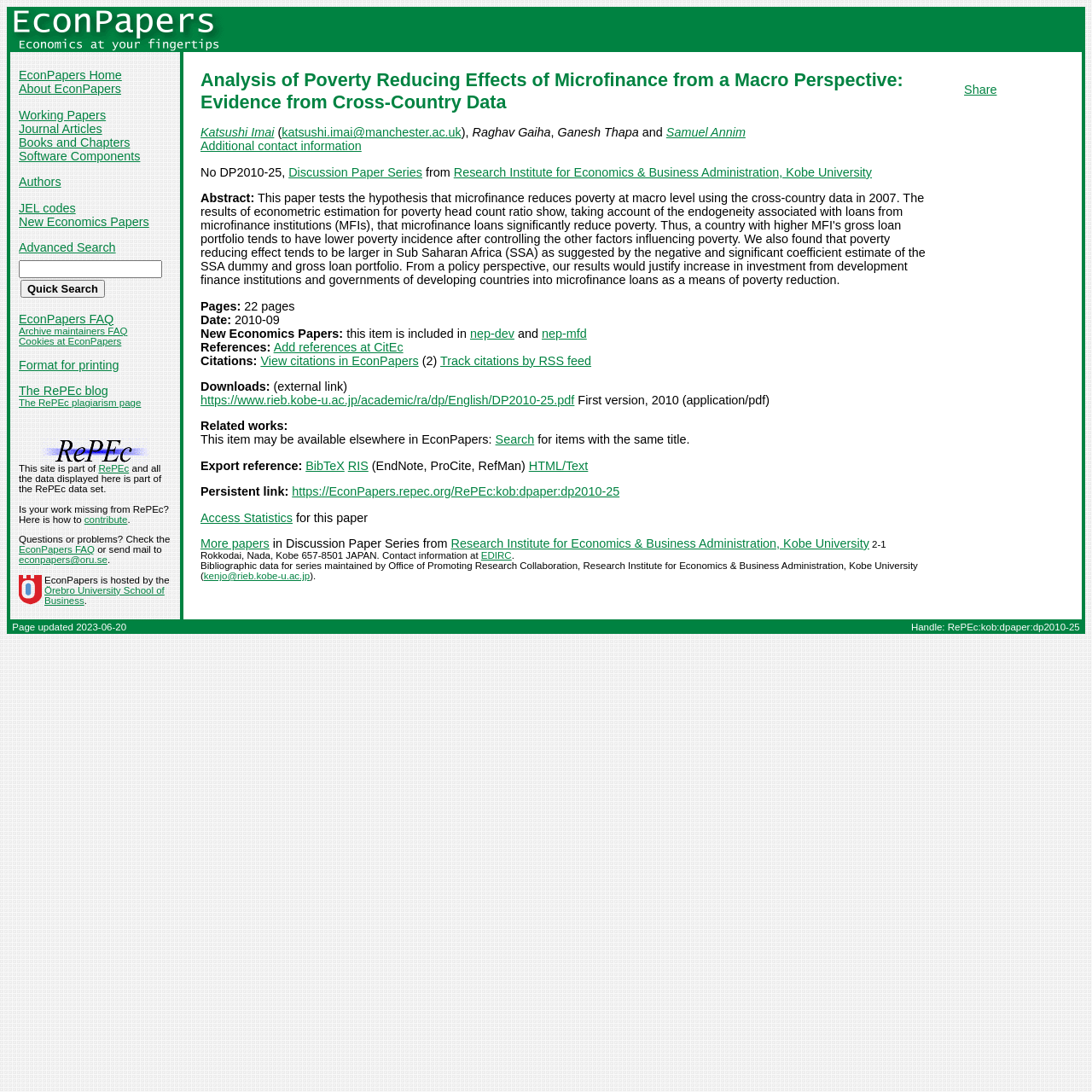Write a detailed summary of the webpage, including text, images, and layout.

This webpage is about a research paper titled "Analysis of Poverty Reducing Effects of Microfinance from a Macro Perspective: Evidence from Cross-Country Data" by Katsushi Imai, Raghav Gaiha, Ganesh Thapa, and Samuel Annim. The paper tests the hypothesis that microfinance reduces poverty at the macro level using cross-country data from 2007.

At the top of the page, there is a header section with the title "EconPapers" and a logo. Below this, there is a navigation menu with links to various sections of the website, including "EconPapers Home", "About EconPapers", "Working Papers", "Journal Articles", and more.

The main content of the page is divided into two columns. The left column contains the abstract of the paper, which summarizes the research and its findings. The abstract is followed by information about the paper, including the authors, publication date, and number of pages.

The right column contains a table of contents with links to related papers and resources. There are also links to download the paper in PDF format and to track citations.

At the bottom of the page, there is a footer section with links to additional resources, including a search function and a list of related works.